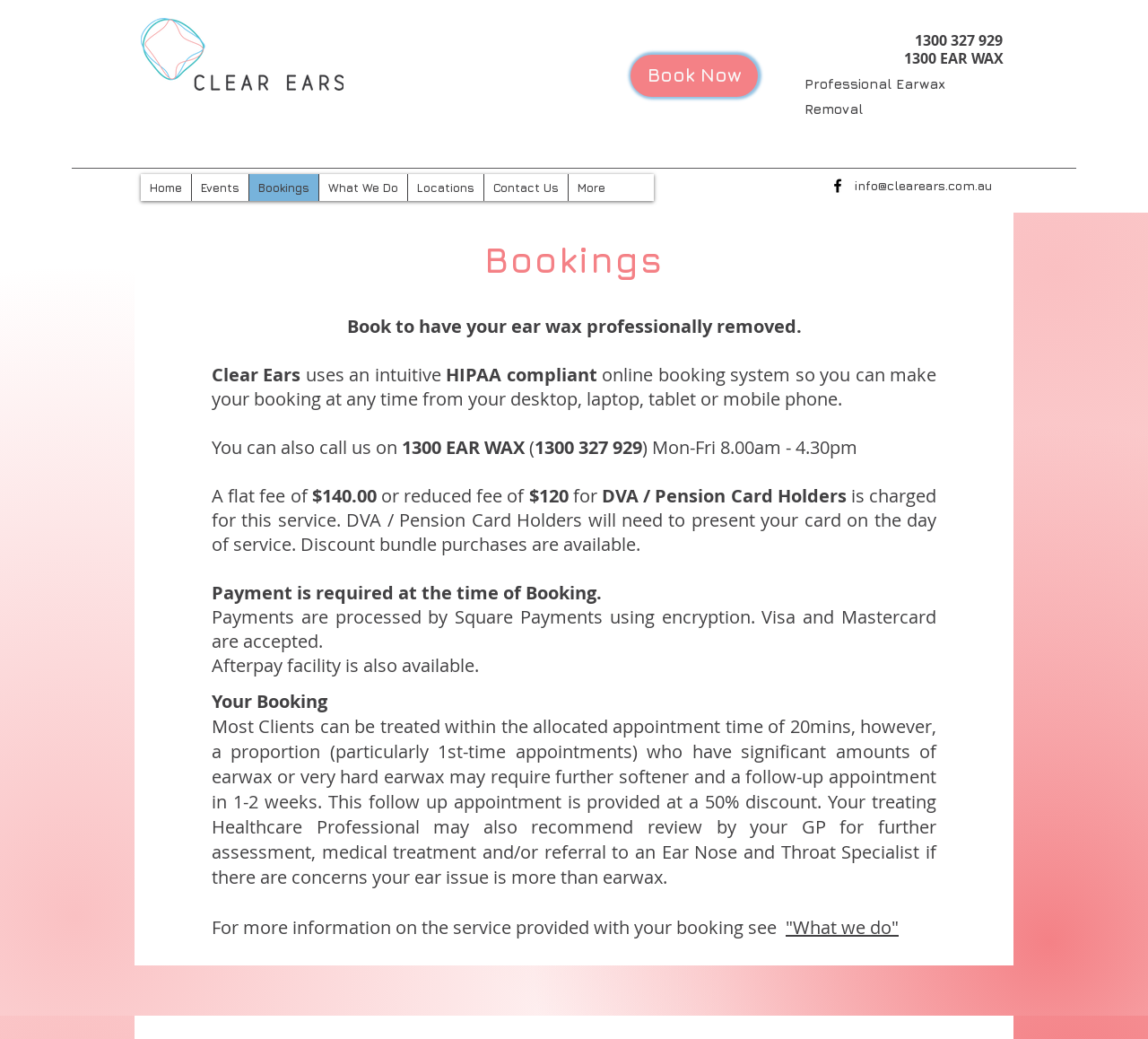Identify the bounding box coordinates of the section to be clicked to complete the task described by the following instruction: "Call the phone number". The coordinates should be four float numbers between 0 and 1, formatted as [left, top, right, bottom].

[0.797, 0.029, 0.873, 0.048]